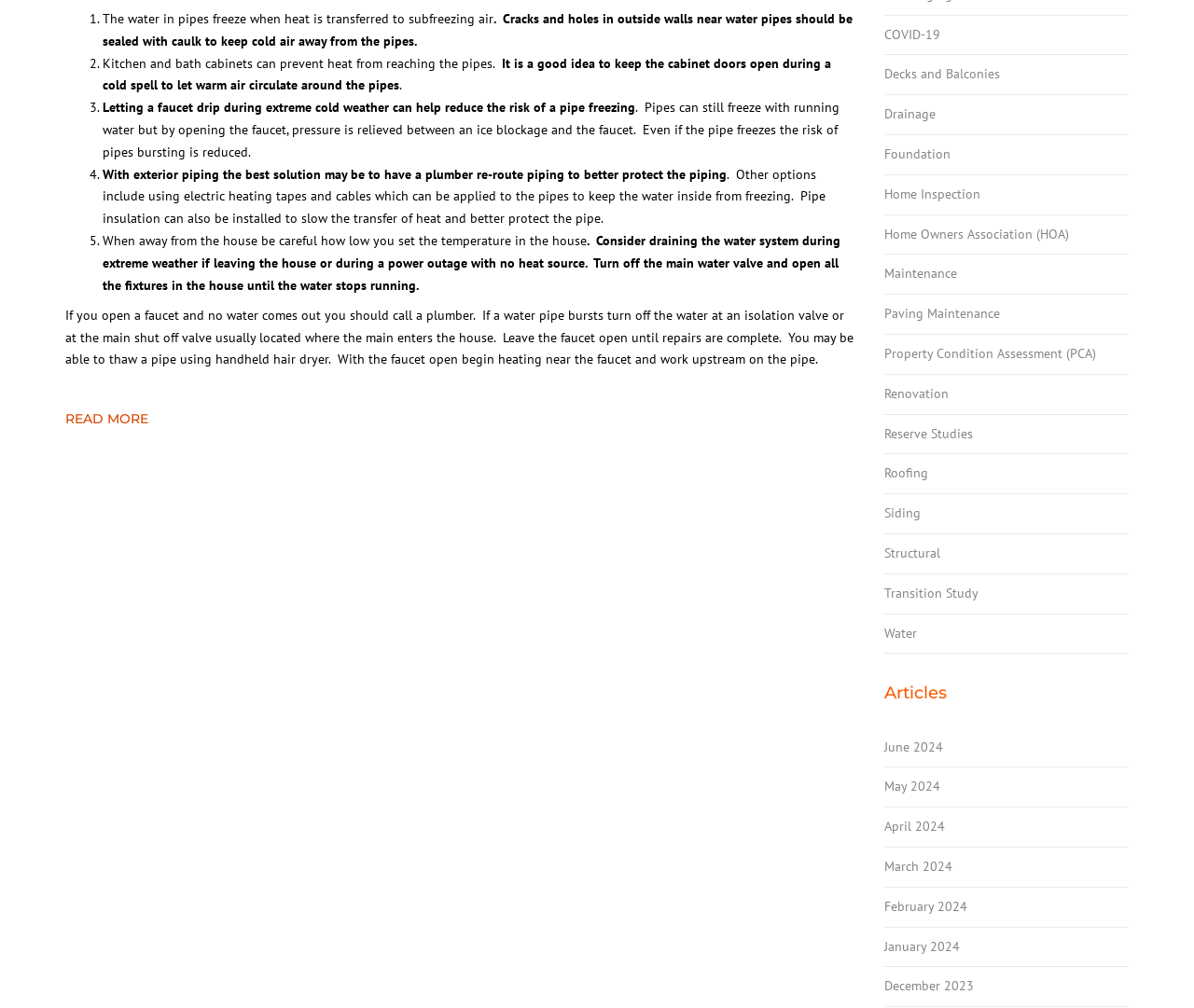What is the first step to prevent pipes from freezing?
Provide a detailed answer to the question, using the image to inform your response.

According to the webpage, the first step to prevent pipes from freezing is to seal cracks and holes in outside walls near water pipes with caulk to keep cold air away from the pipes.